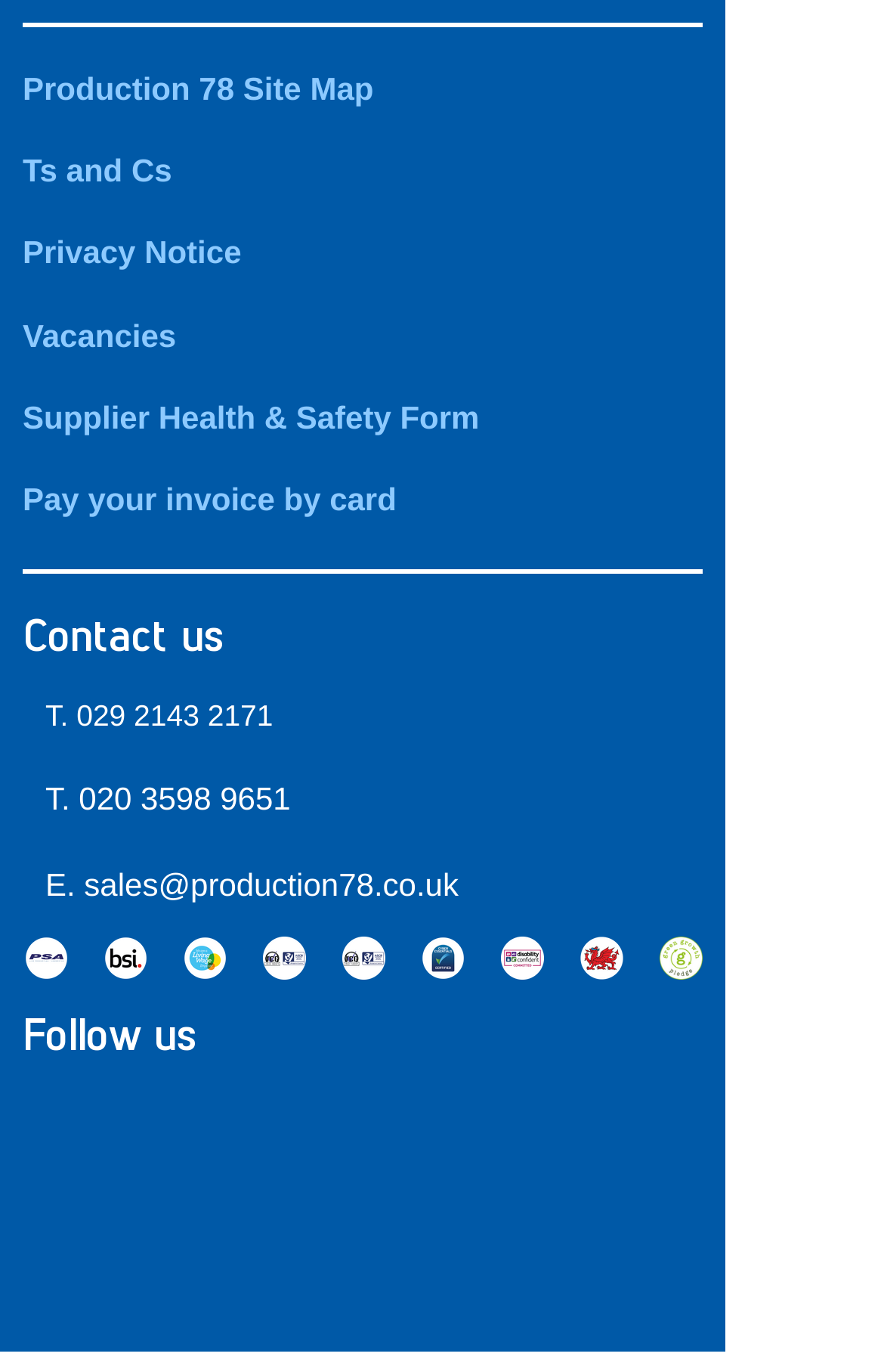Pinpoint the bounding box coordinates of the area that must be clicked to complete this instruction: "Follow us on Facebook".

[0.051, 0.794, 0.103, 0.827]